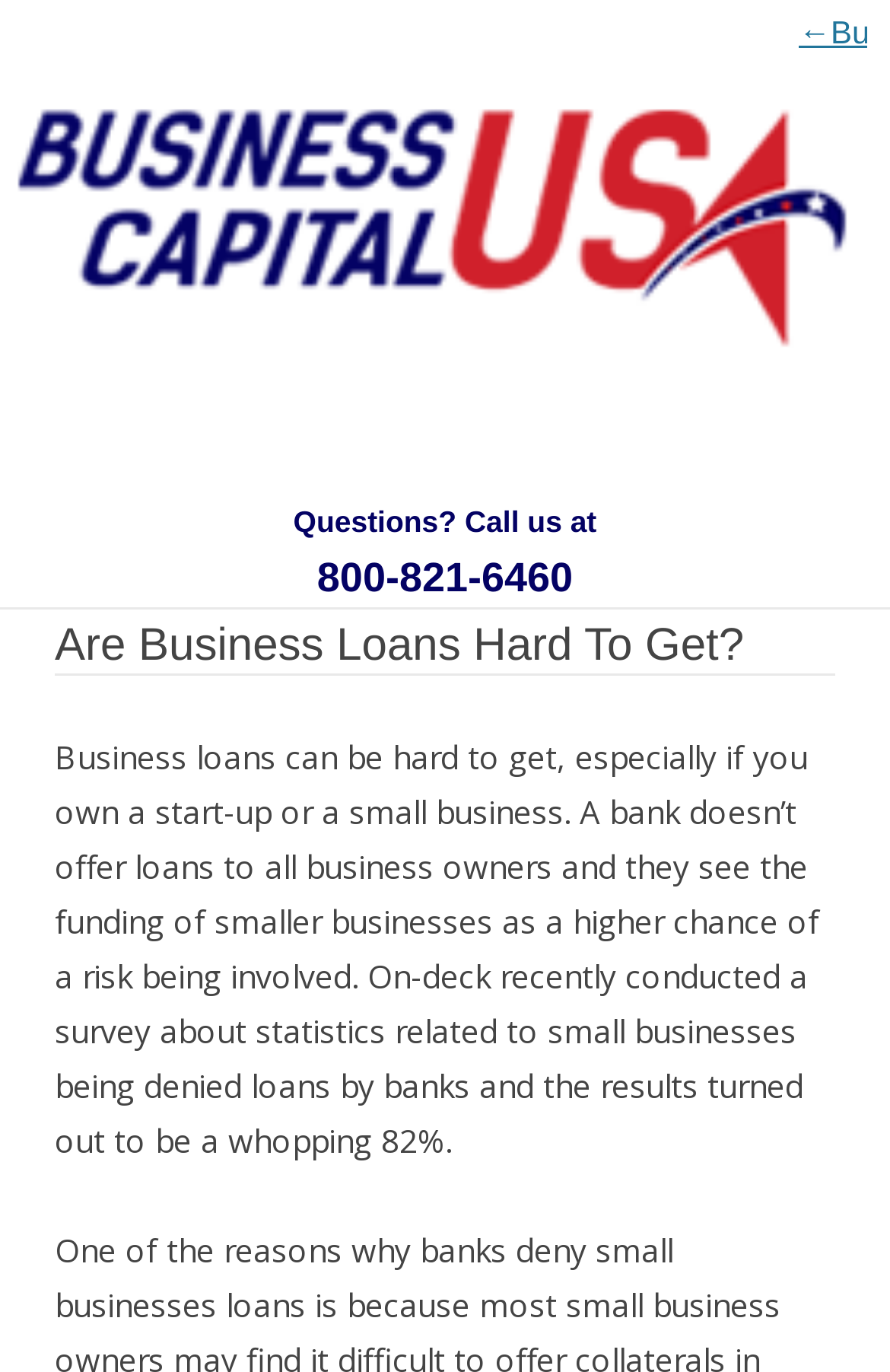Detail the features and information presented on the webpage.

The webpage is about business loans and the challenges of obtaining them, particularly for start-ups and small businesses. At the top-left corner, there is a link to "BusinessCapitalUSA". Below this link, there is a phone number "800-821-6460" with a label "Questions? Call us at" to its left. 

The main content of the webpage is headed by a title "Are Business Loans Hard To Get?" which is centered at the top of the page. Below this title, there is a paragraph of text that explains the difficulties of getting business loans, citing a survey by On-deck that found 82% of small businesses were denied loans by banks.

At the bottom-right corner of the page, there is a section labeled "Post navigation".